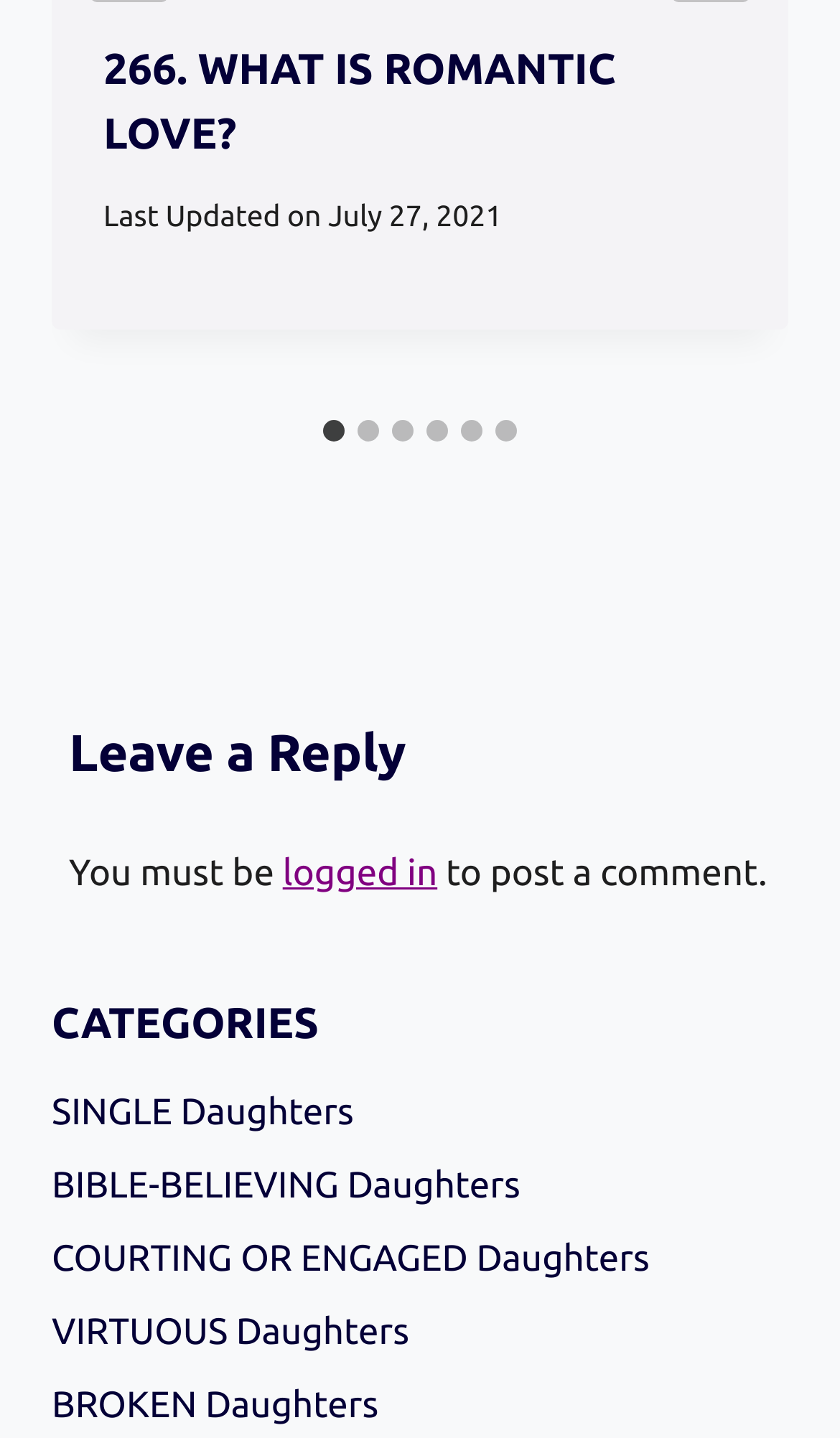Show the bounding box coordinates of the region that should be clicked to follow the instruction: "Click on the '266. WHAT IS ROMANTIC LOVE?' link."

[0.123, 0.03, 0.733, 0.109]